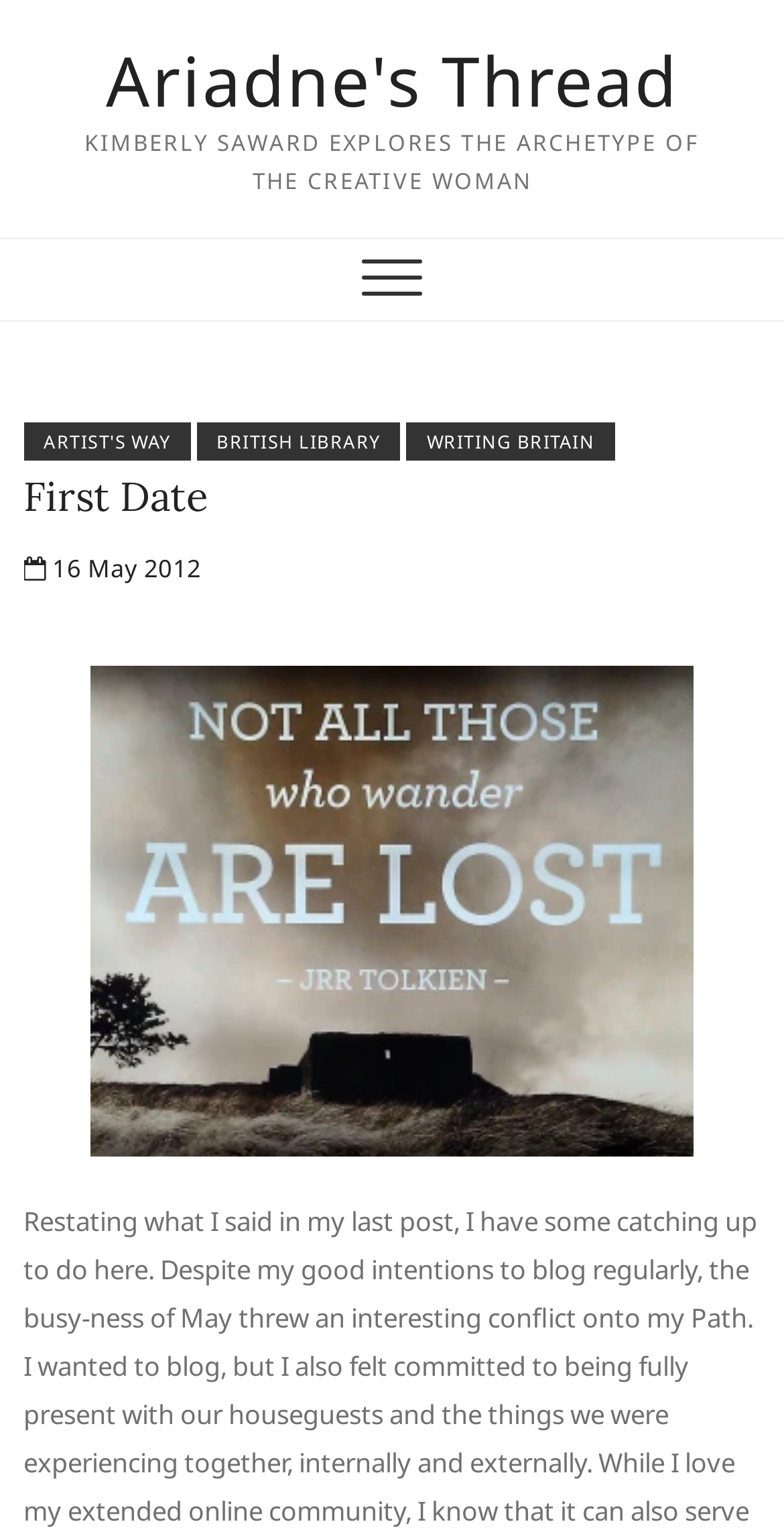What is the date mentioned in the webpage?
Using the information from the image, answer the question thoroughly.

The date is mentioned in the link element with the text ' 16 May 2012', which is a child of the header element.